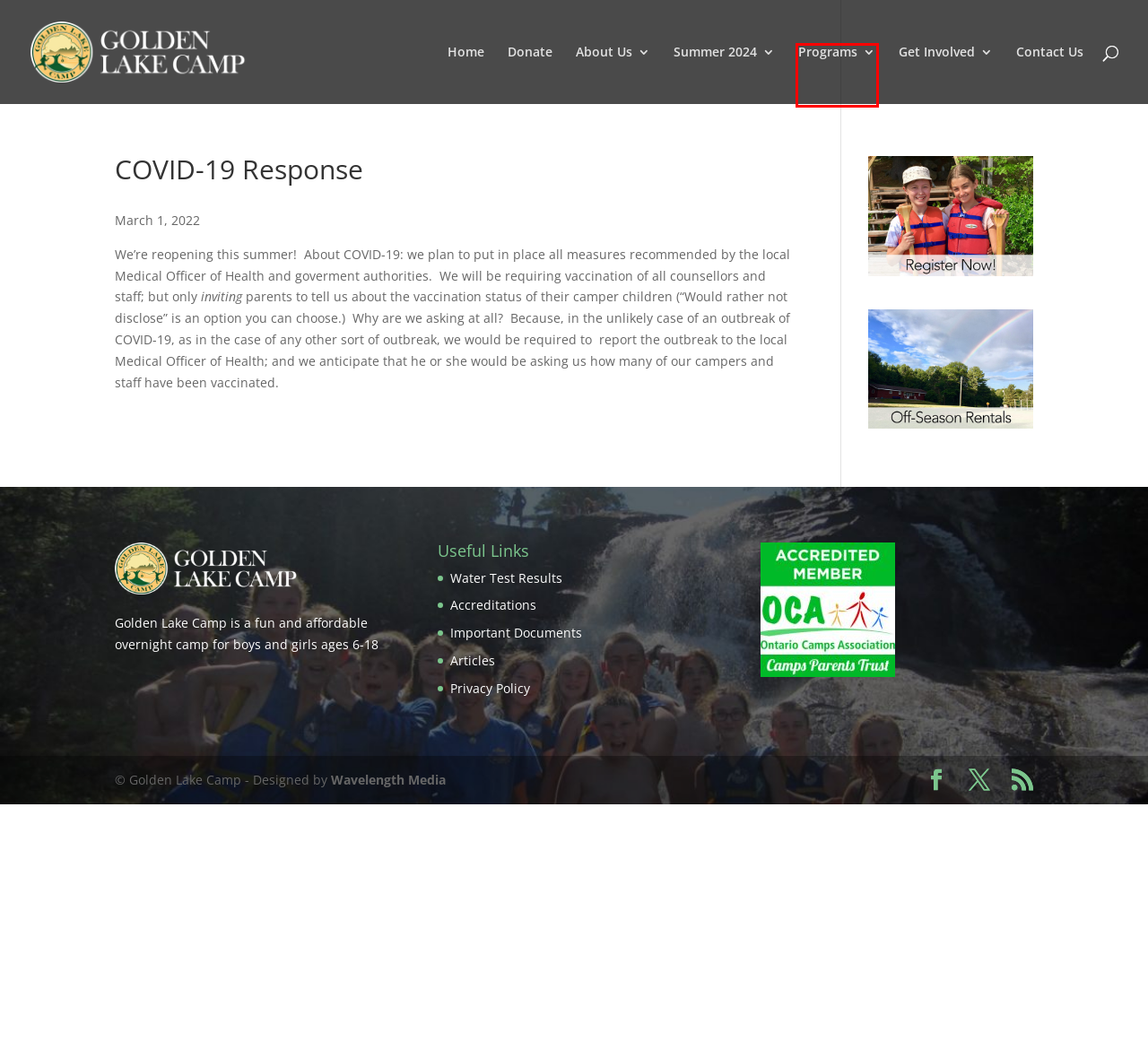Observe the screenshot of a webpage with a red bounding box around an element. Identify the webpage description that best fits the new page after the element inside the bounding box is clicked. The candidates are:
A. Get Involved - Golden Lake Camp
B. Programs - Golden Lake Camp
C. Summer 2024 - Golden Lake Camp
D. Articles - Golden Lake Camp
E. About Wavelength Media - Wavelength Media
F. Golden Lake Camp
G. About Us - Golden Lake Camp
H. Golden Lake Camp - Golden Lake Camp

B